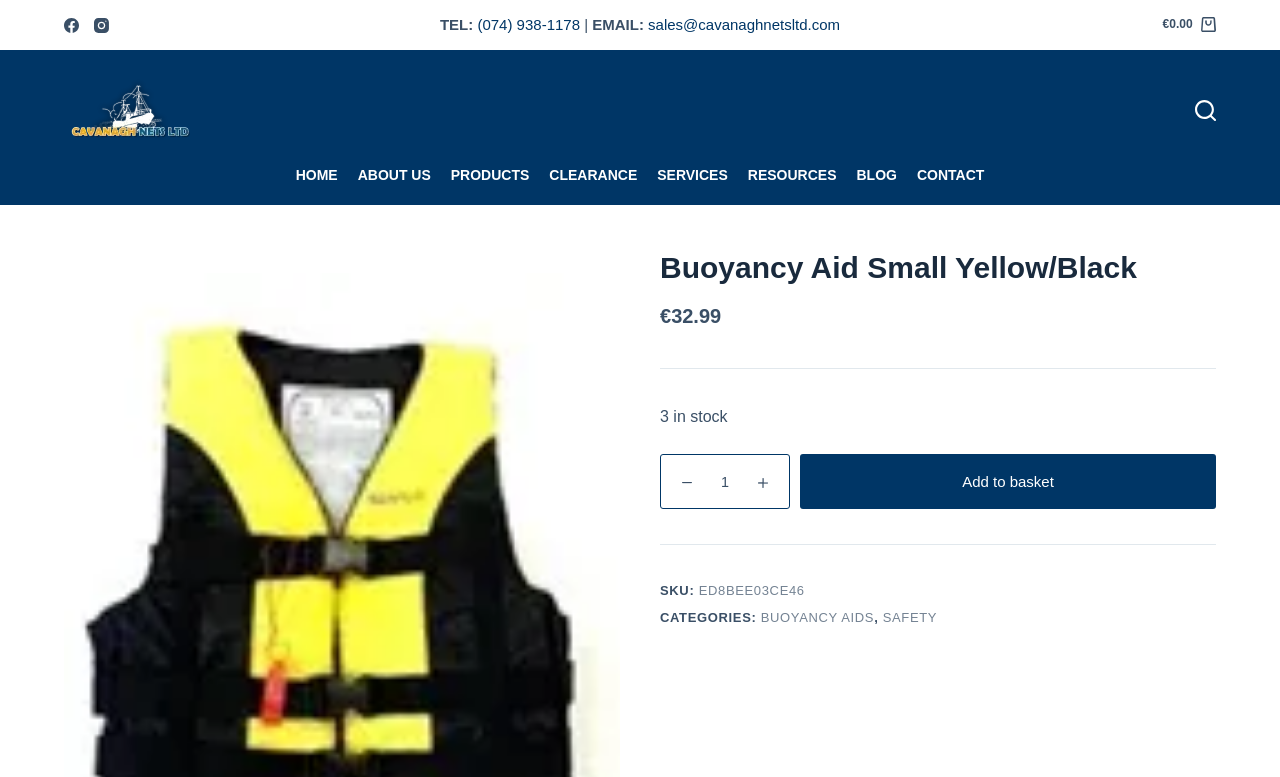Mark the bounding box of the element that matches the following description: "Buoyancy Aids".

[0.594, 0.785, 0.683, 0.804]